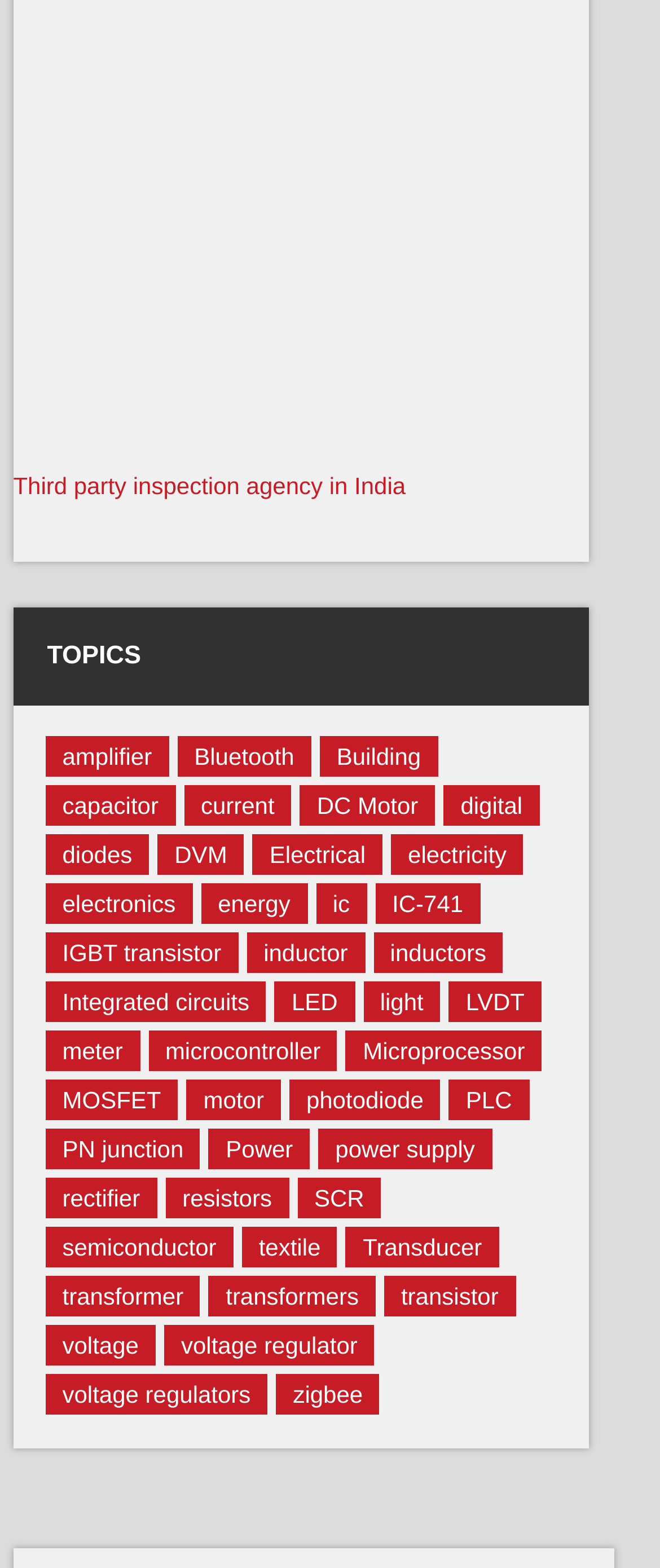Identify the bounding box coordinates of the region that needs to be clicked to carry out this instruction: "Explore the 'electronics' category". Provide these coordinates as four float numbers ranging from 0 to 1, i.e., [left, top, right, bottom].

[0.069, 0.563, 0.292, 0.589]